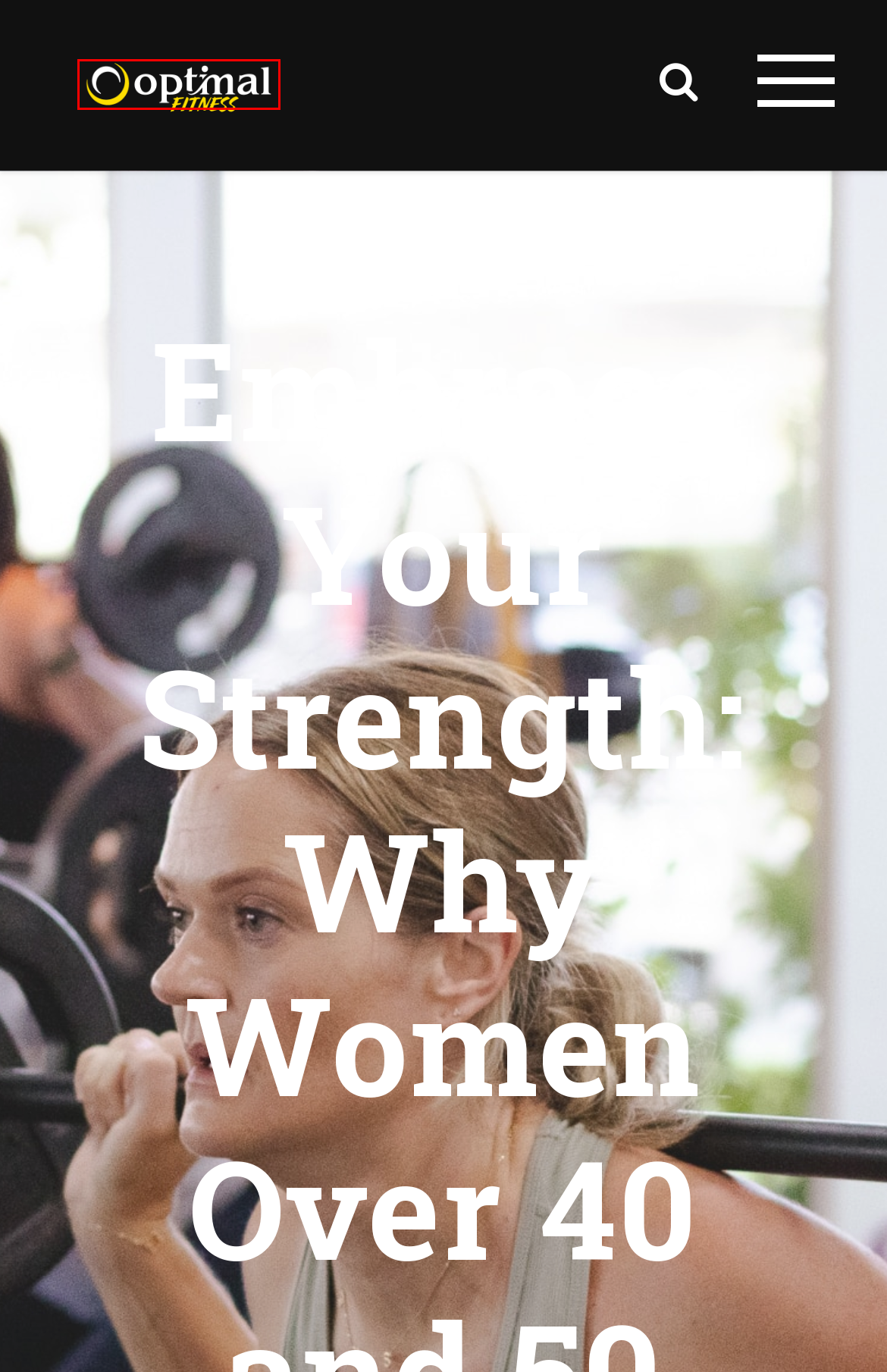You have a screenshot showing a webpage with a red bounding box around a UI element. Choose the webpage description that best matches the new page after clicking the highlighted element. Here are the options:
A. weight loss - Optimal Fitness
B. Liz Feitsma - Optimal Fitness
C. A Friendly Guide to Air Quality Index (AQI) and Outdoor Exercise in the UAE - Optimal Fitness
D. fasting - Optimal Fitness
E. Fitness - Optimal Fitness
F. About Our Gym - Optimal Fitness
G. Home - Optimal Fitness
H. Nutrition - Optimal Fitness

G